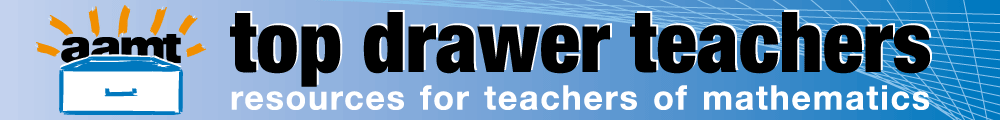Explain the image with as much detail as possible.

The image features the logo for "Top Drawer Teachers," a resource platform dedicated to supporting mathematics educators. The logo is set against a gradient blue background, symbolizing depth and insight in teaching resources. Prominently displayed is the phrase "top drawer teachers," emphasizing high-quality materials, while the tagline "resources for teachers of mathematics" highlights its focus. Above the text, a stylized graphic of a drawer with rays emanating from it suggests a treasure trove of educational tools and support aimed at enhancing mathematical instruction.